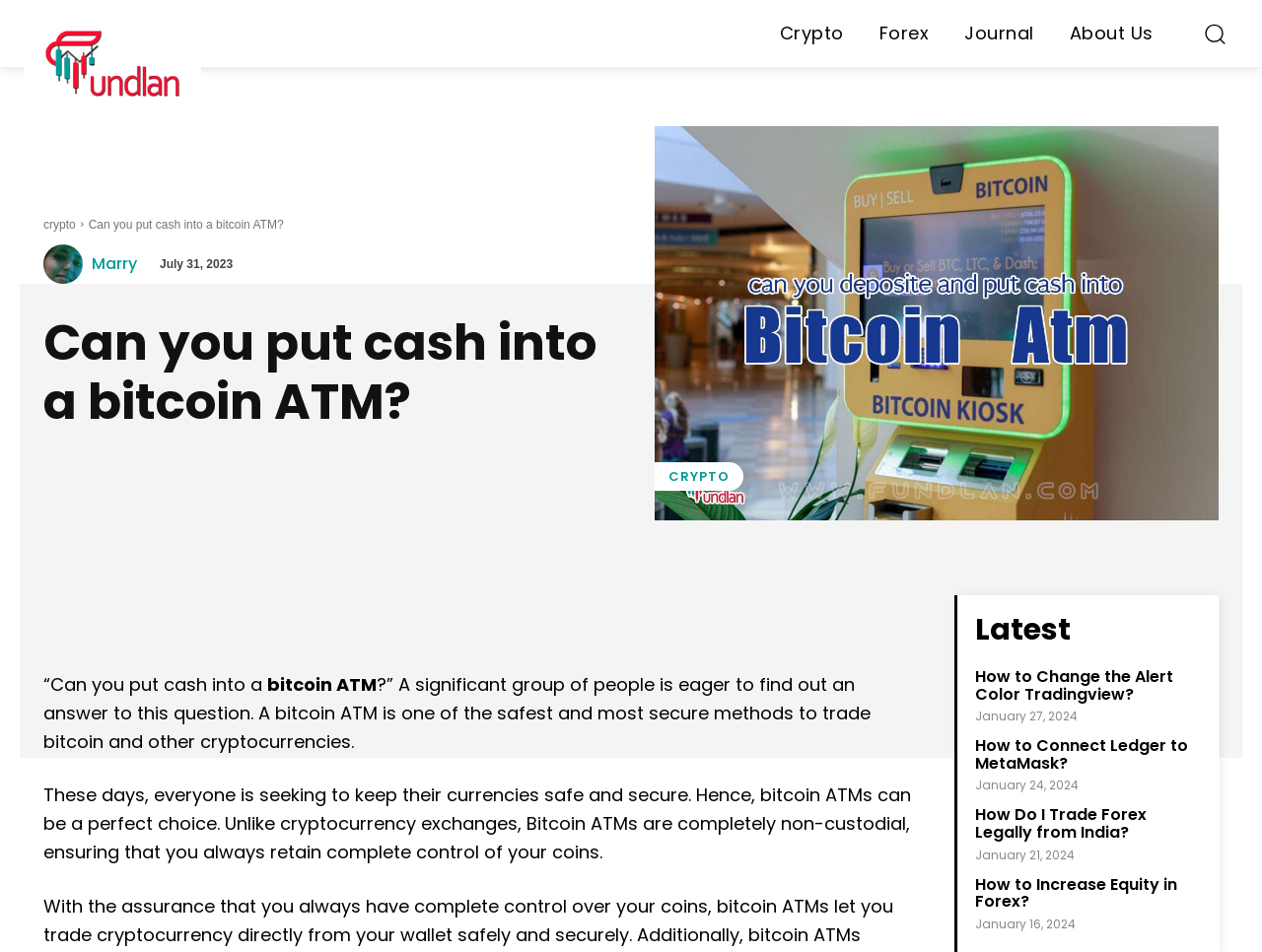Pinpoint the bounding box coordinates of the clickable area necessary to execute the following instruction: "Contact Us". The coordinates should be given as four float numbers between 0 and 1, namely [left, top, right, bottom].

None